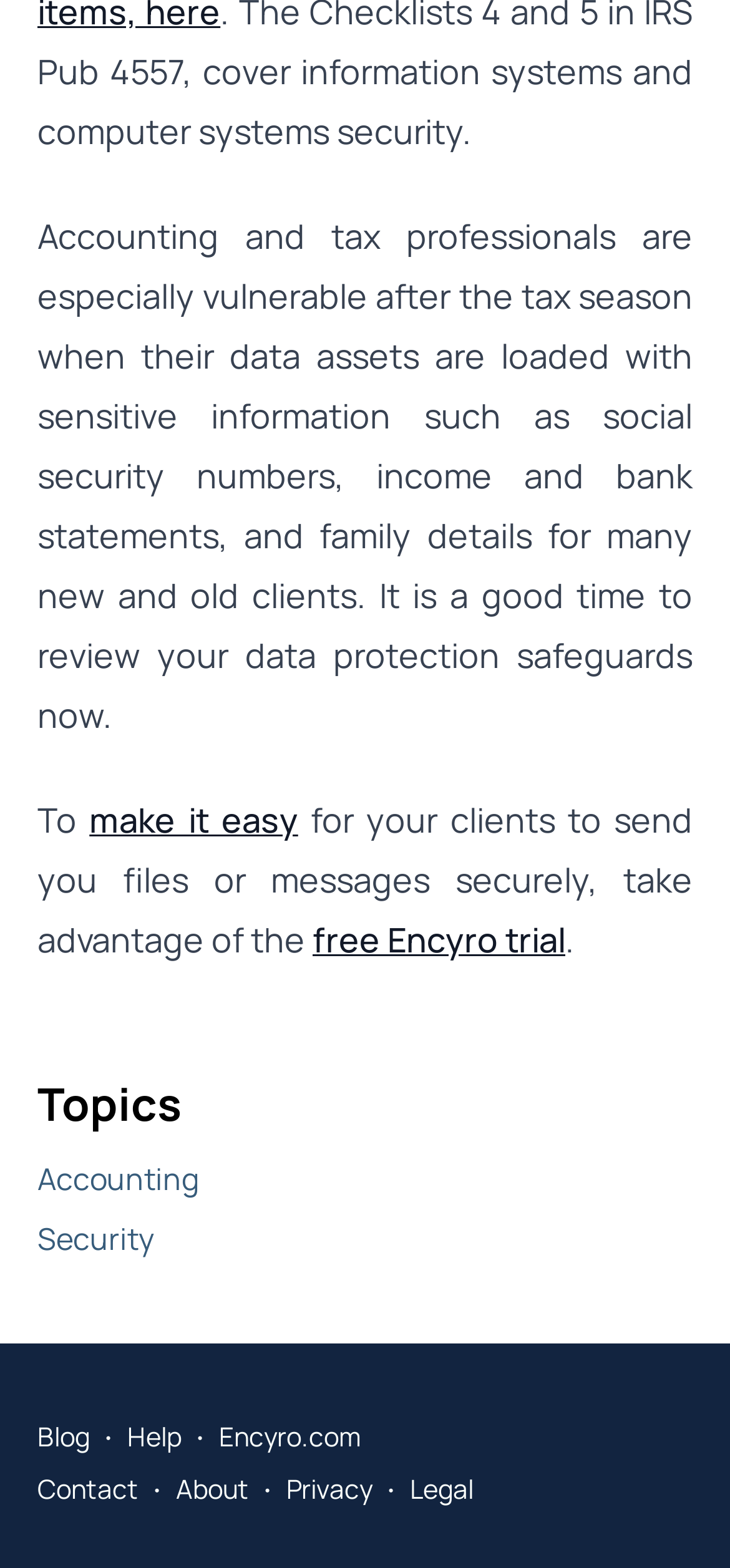Determine the bounding box coordinates of the region that needs to be clicked to achieve the task: "click to make it easy".

[0.122, 0.508, 0.408, 0.537]